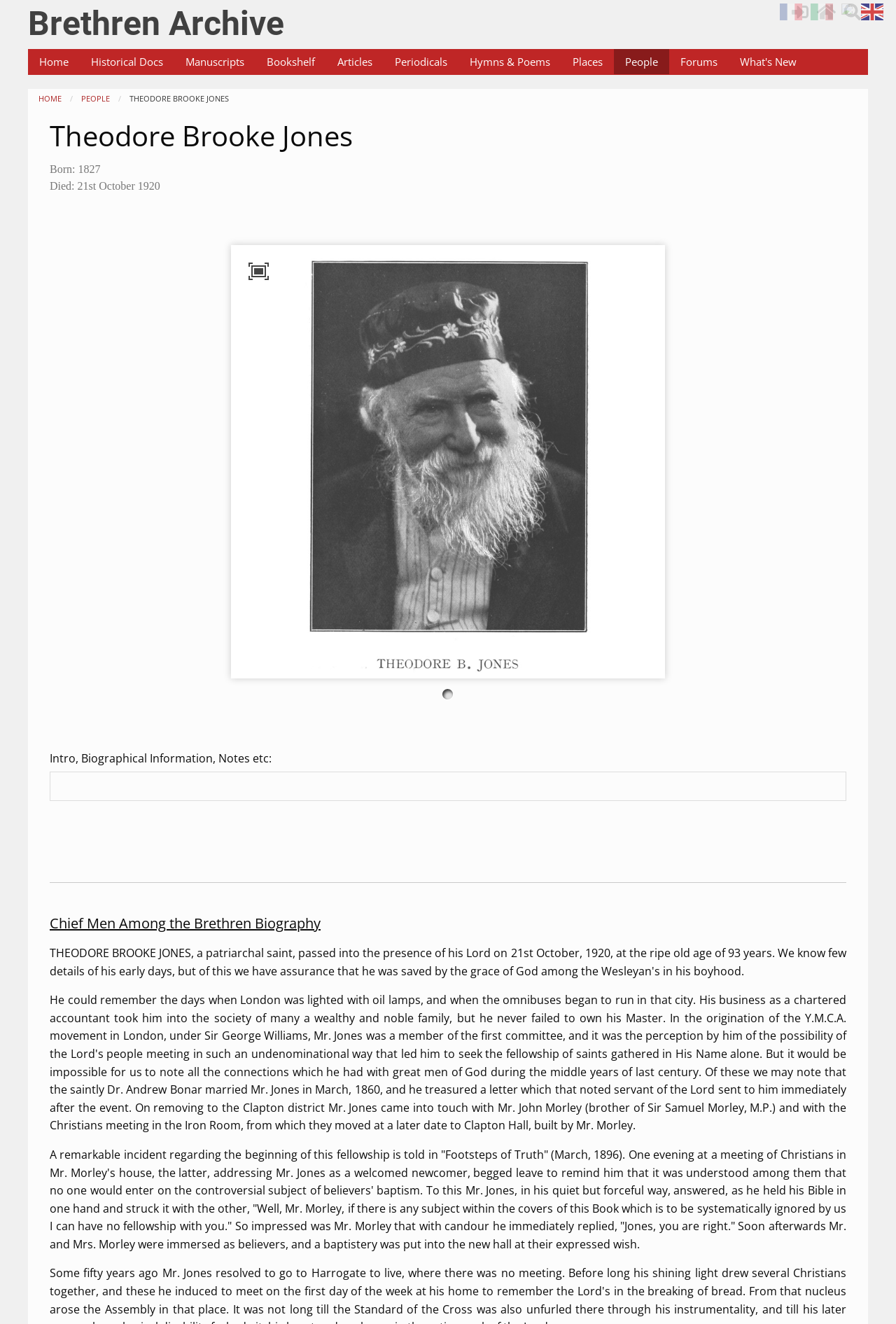Please determine the bounding box coordinates of the section I need to click to accomplish this instruction: "Read the latest post 'Exterior House Painting Cost 2023, How Much For a Painter? UK'".

None